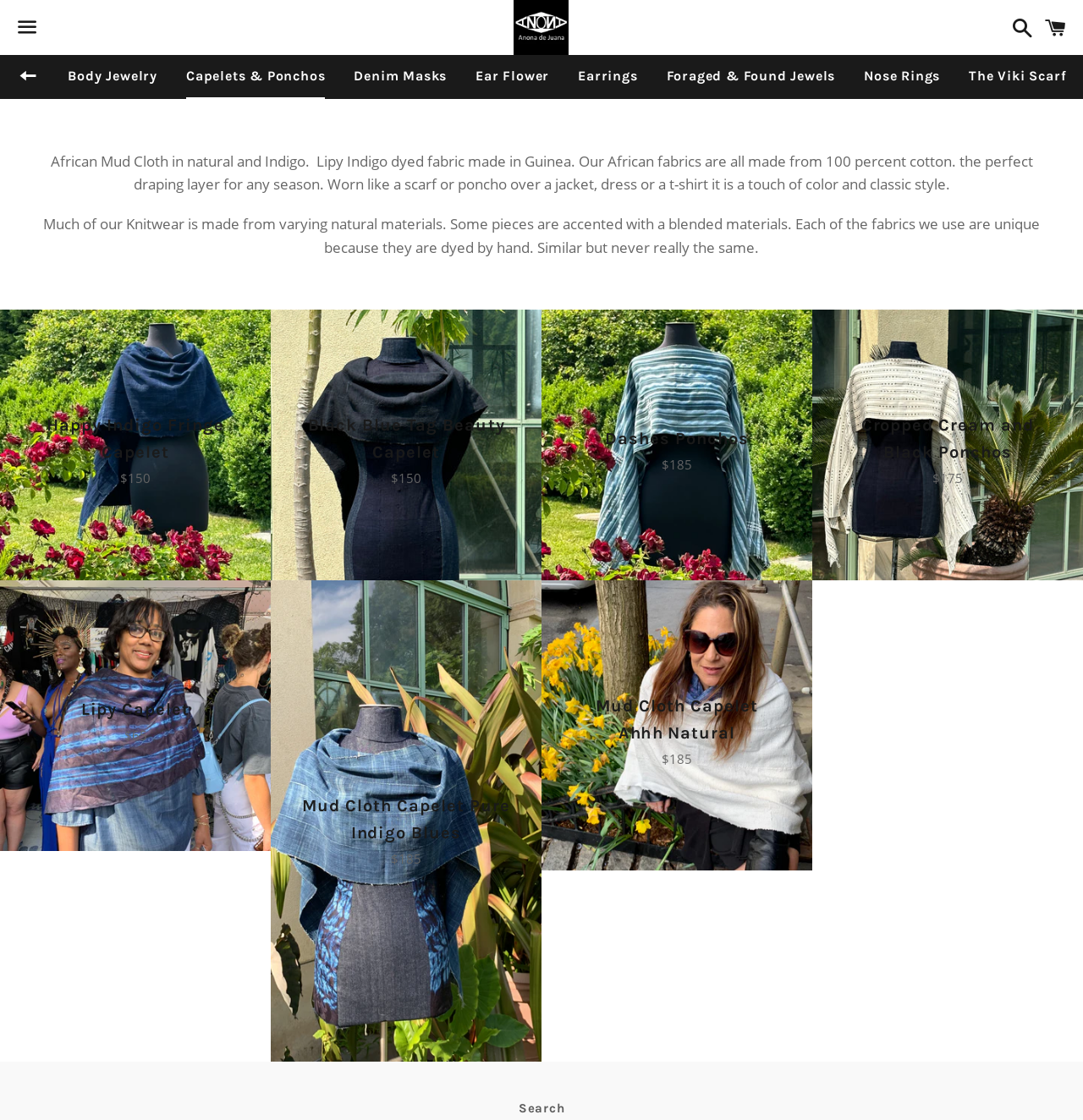Generate a comprehensive description of the contents of the webpage.

This webpage is an e-commerce site for a clothing brand, Panchos & Capelets – Anona de Juana, Llc. At the top, there is a navigation menu with a "Menu" button on the left and links to "Search" and "Cart" on the right. Below the navigation menu, there is a logo image of the brand, accompanied by a link to the brand's name.

The main content of the page is divided into two sections. The top section features a series of links to different categories of products, including "Body Jewelry", "Capelets & Ponchos", "Denim Masks", and more. These links are arranged horizontally across the page.

The bottom section showcases various products, each with an image and a link to the product details. There are six products displayed, including "Happy Indigo Fringe Capelet", "Black Blue Tag Beauty Capelet", and "Mud Cloth Capelet Pure Indigo Blues". The products are arranged in two rows, with three products in each row. Each product image takes up about a quarter of the page width.

In between the two sections, there are two blocks of text that describe the products and materials used. The first block of text explains that the African fabrics are made from 100% cotton and can be worn as a scarf or poncho. The second block of text mentions that the knitwear is made from natural materials, and each fabric is unique due to hand-dyeing.